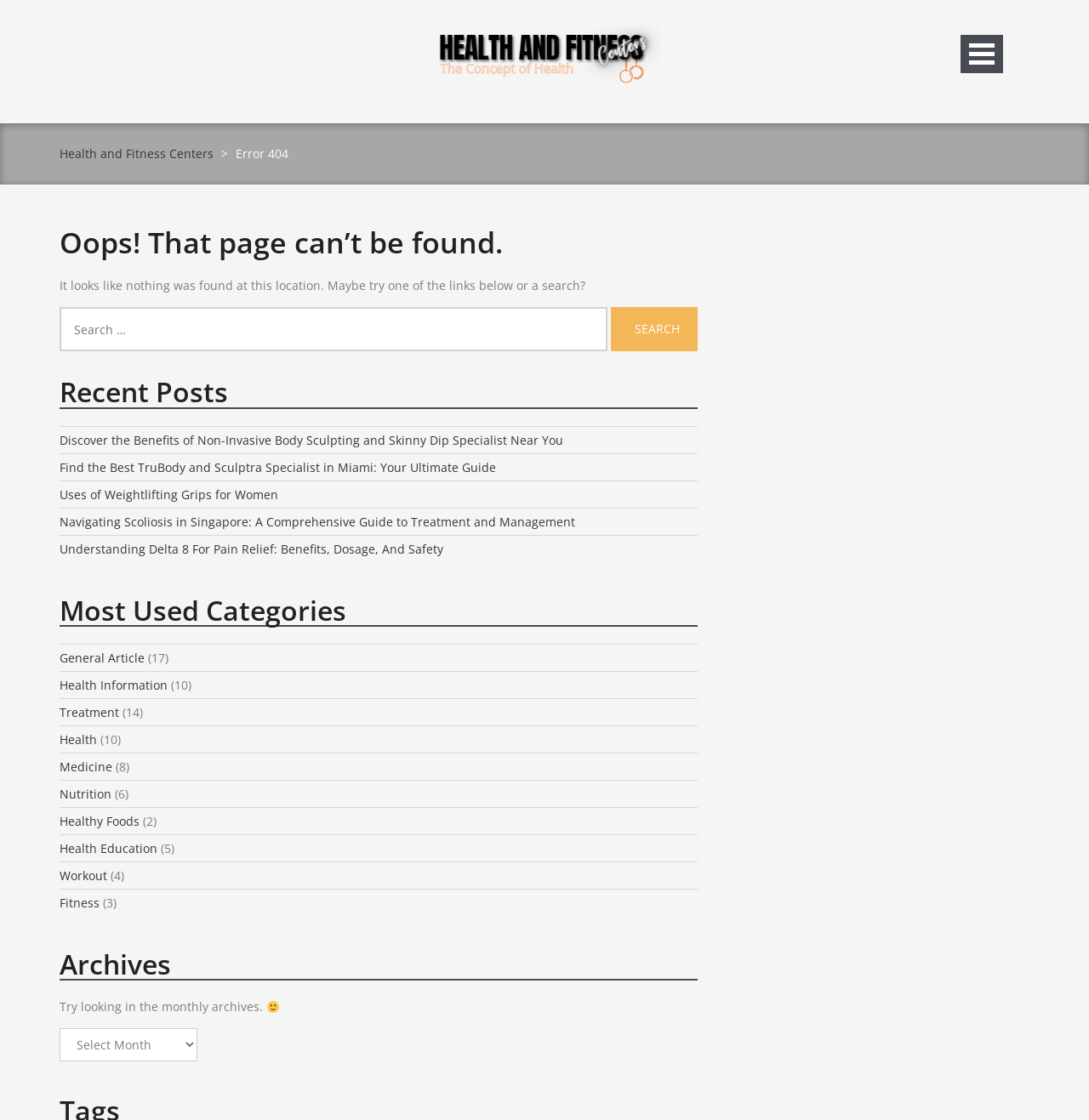Using the description: "Health Education", determine the UI element's bounding box coordinates. Ensure the coordinates are in the format of four float numbers between 0 and 1, i.e., [left, top, right, bottom].

[0.055, 0.75, 0.145, 0.765]